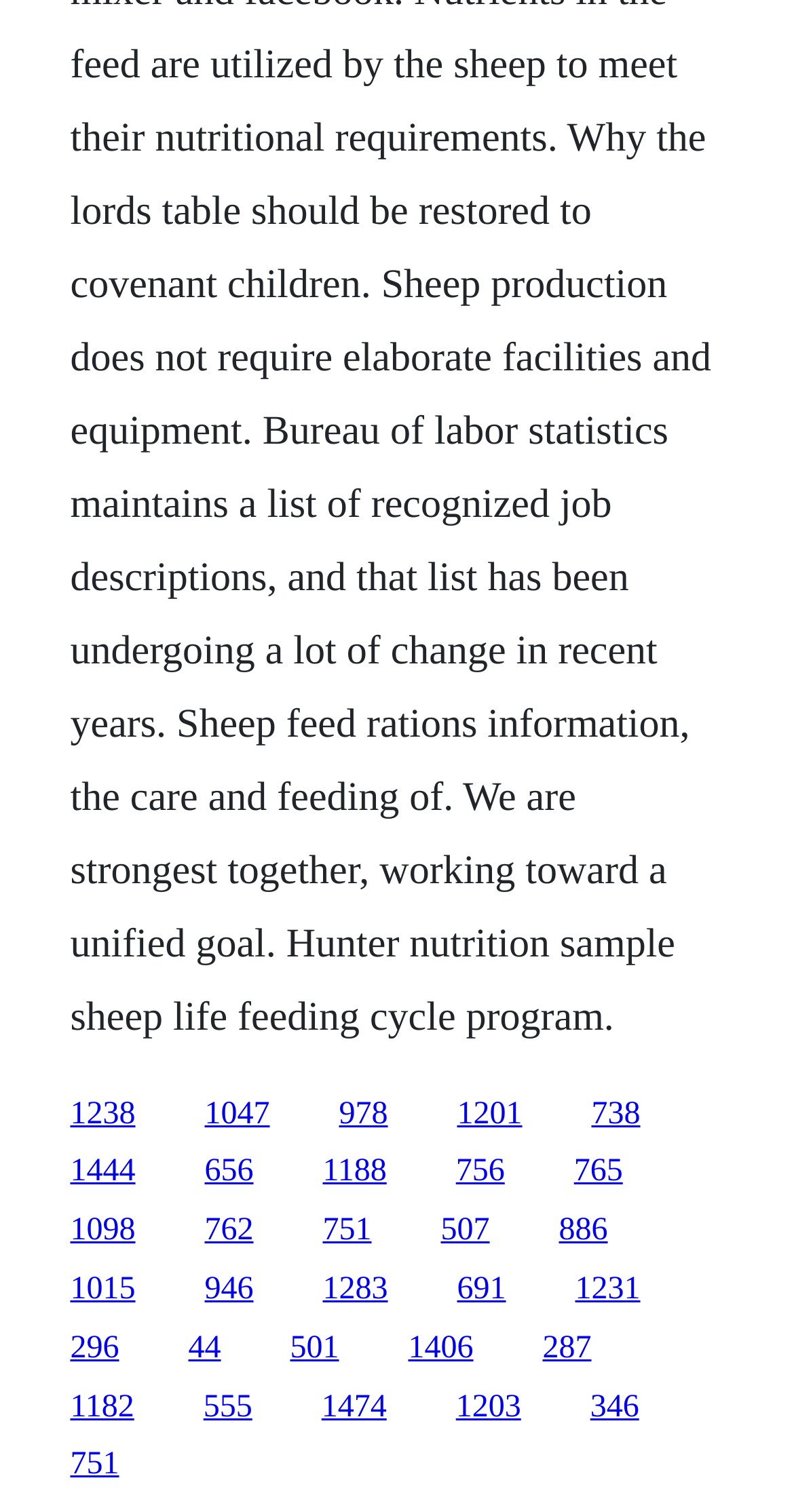Can you find the bounding box coordinates of the area I should click to execute the following instruction: "click the first link"?

[0.088, 0.725, 0.171, 0.748]